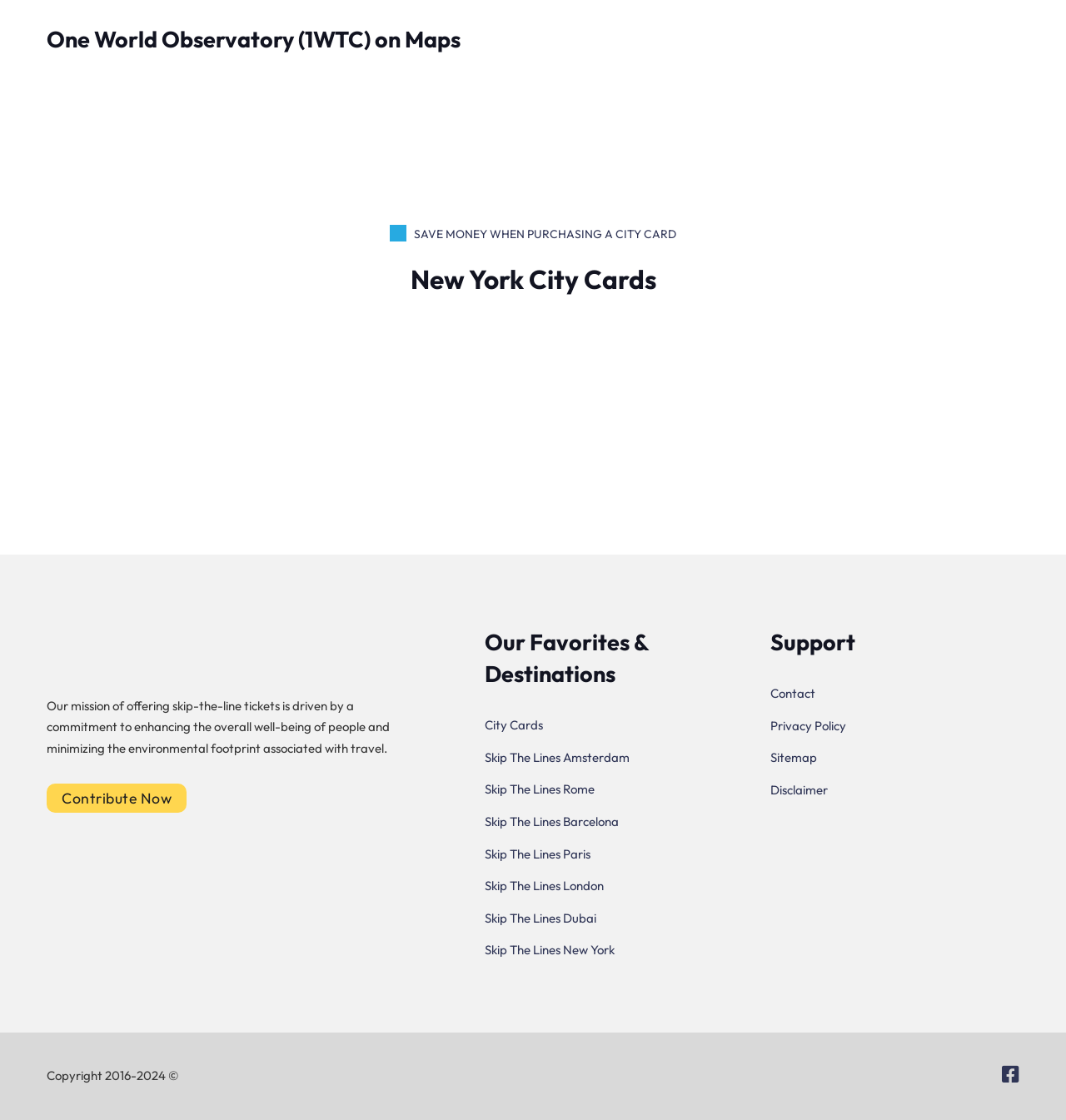Find the bounding box coordinates of the element's region that should be clicked in order to follow the given instruction: "Read more about New York City Cards". The coordinates should consist of four float numbers between 0 and 1, i.e., [left, top, right, bottom].

[0.385, 0.234, 0.491, 0.264]